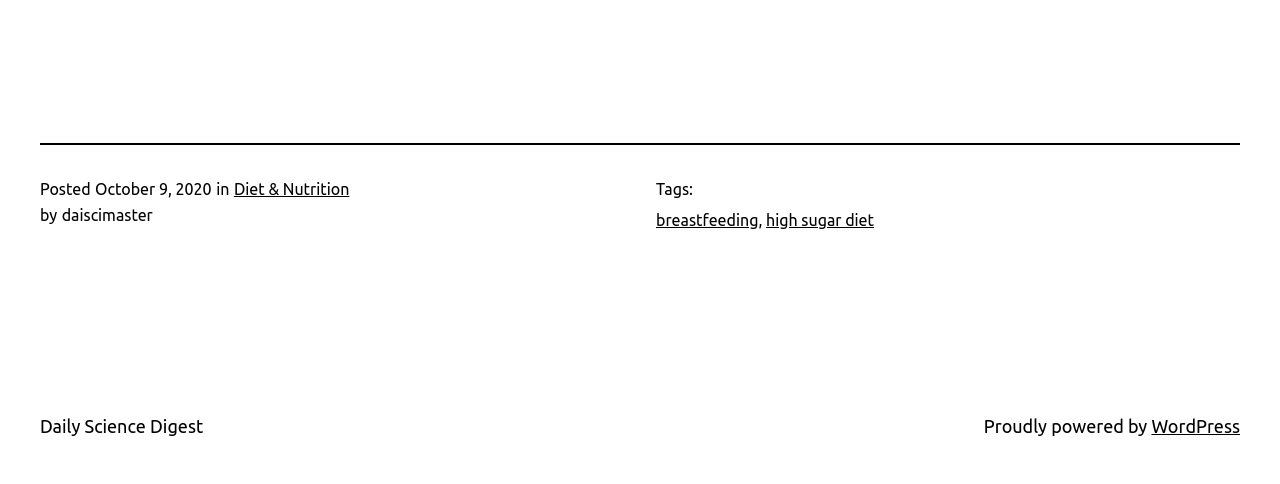Identify the bounding box coordinates for the UI element described by the following text: "breastfeeding". Provide the coordinates as four float numbers between 0 and 1, in the format [left, top, right, bottom].

[0.512, 0.435, 0.593, 0.472]